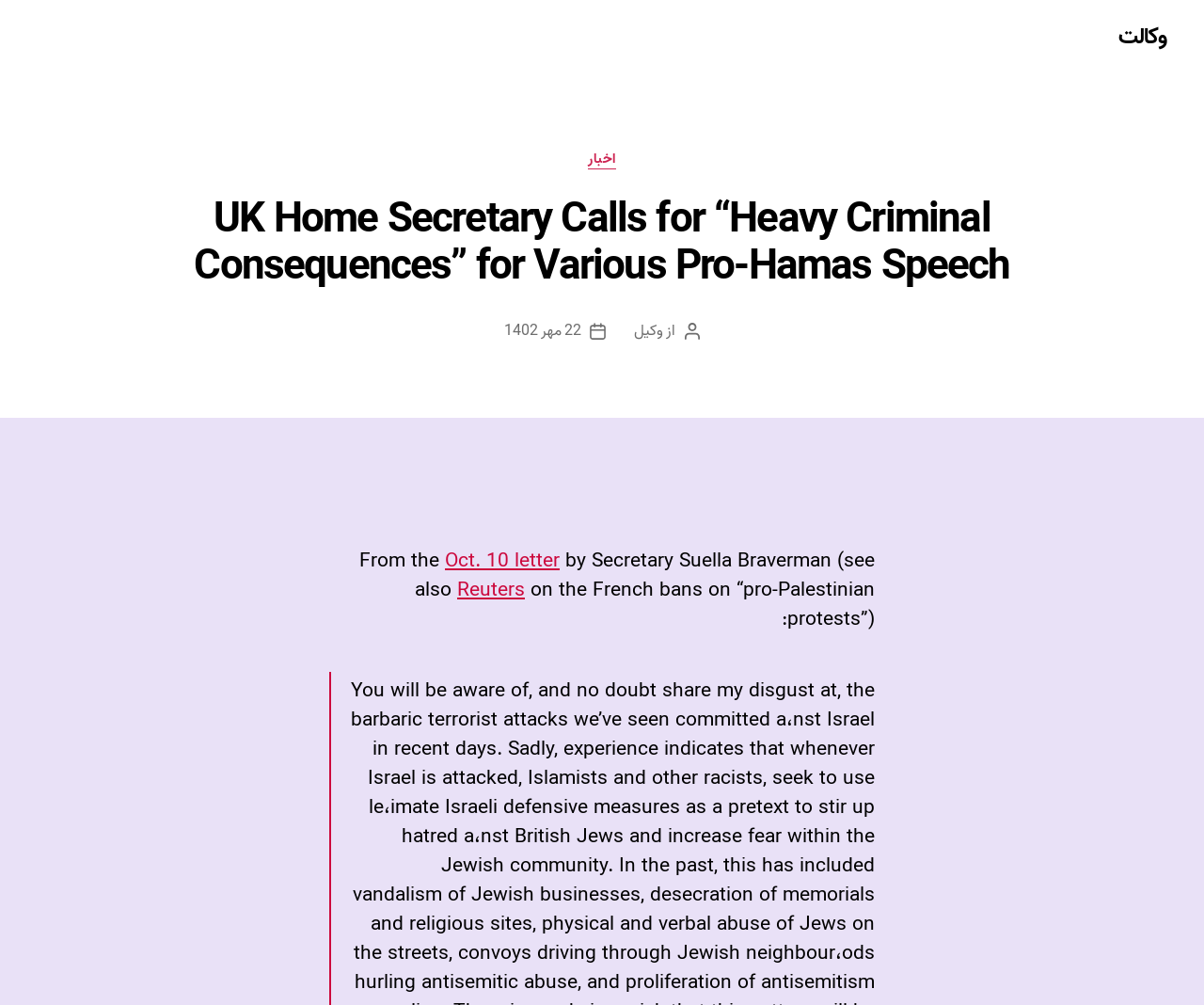What is the language of the webpage?
Provide a detailed and extensive answer to the question.

The language can be inferred from the presence of Persian characters and words such as 'وکالت', 'دسته‌ها', and 'نویسنده نوشته' on the webpage.